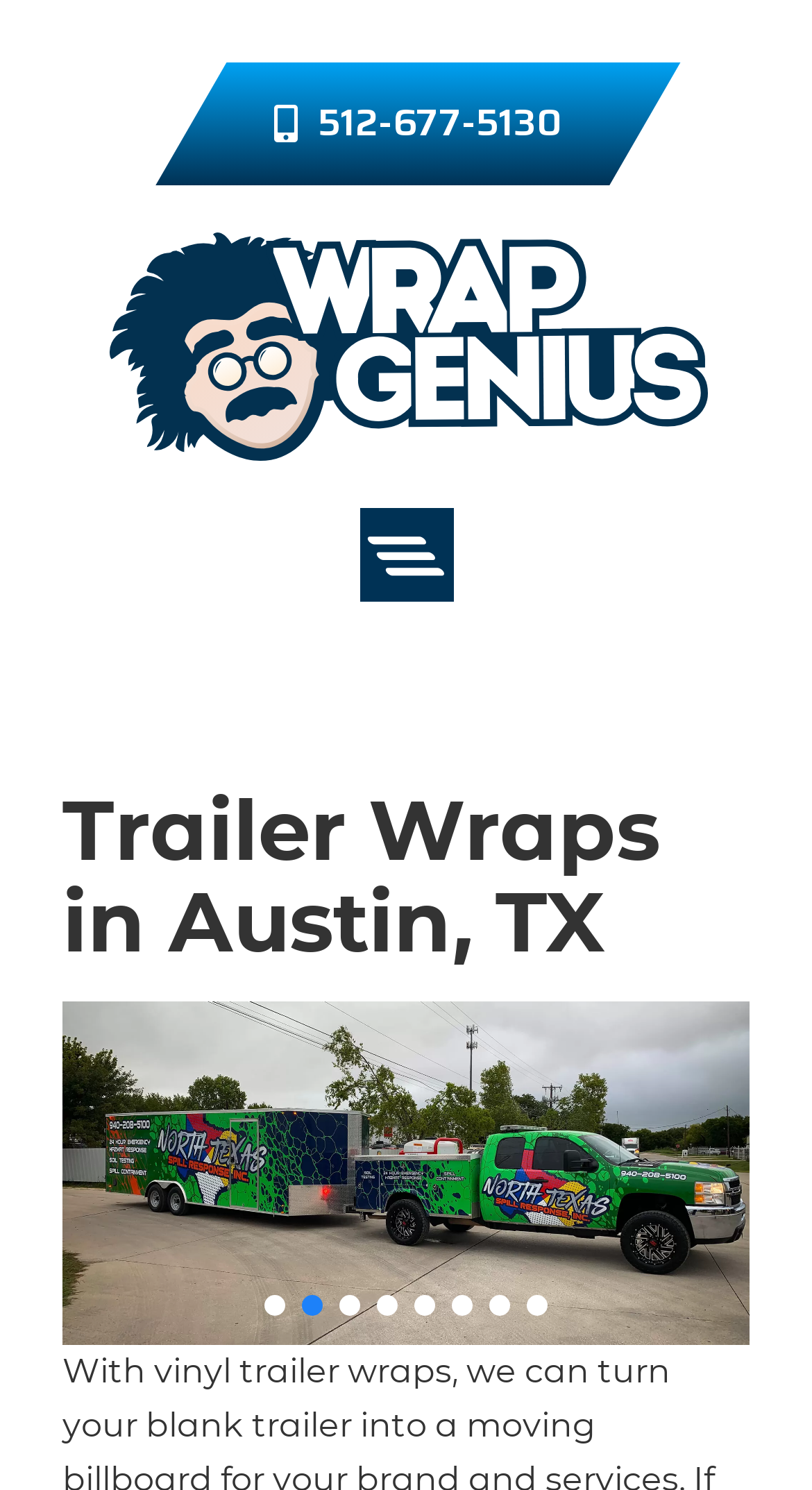Please find the bounding box coordinates of the element's region to be clicked to carry out this instruction: "View the Wrap Genius logo".

[0.128, 0.152, 0.872, 0.314]